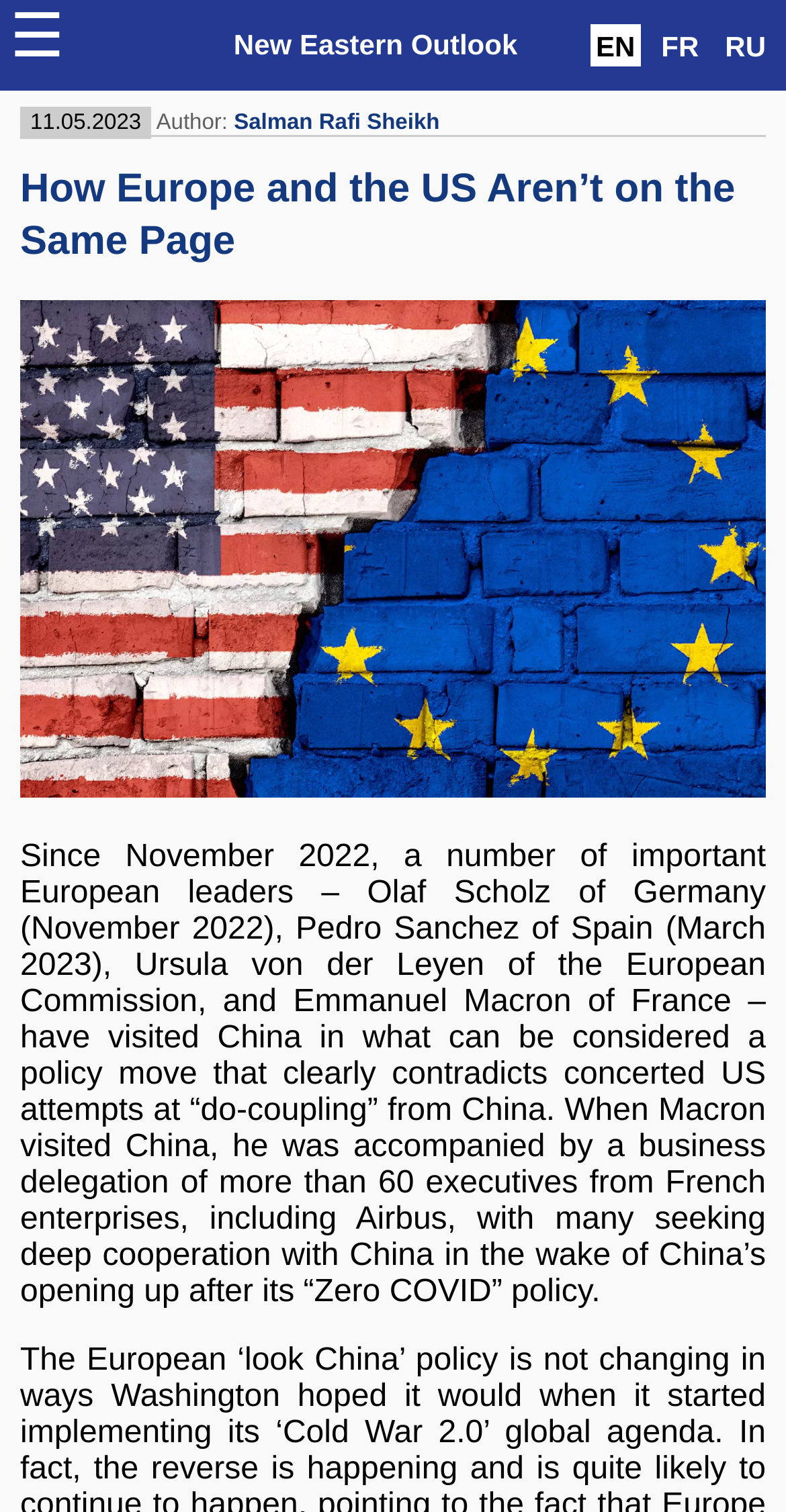Based on what you see in the screenshot, provide a thorough answer to this question: What is the name of the publication?

I found the name of the publication by looking at the link element with the content 'New Eastern Outlook' located at the top left corner of the webpage, which represents the name of the publication.